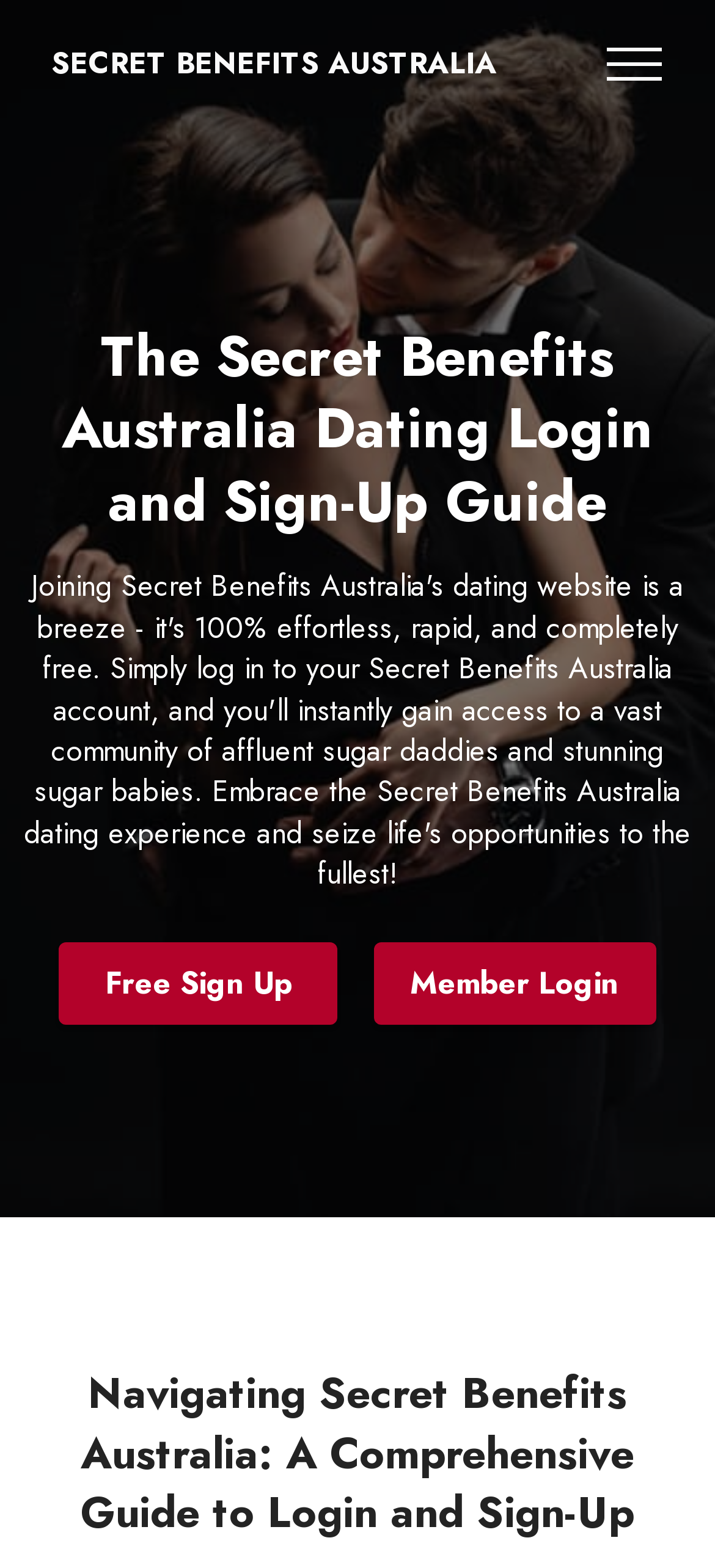Find and generate the main title of the webpage.



The Secret Benefits Australia Dating Login and Sign-Up Guide